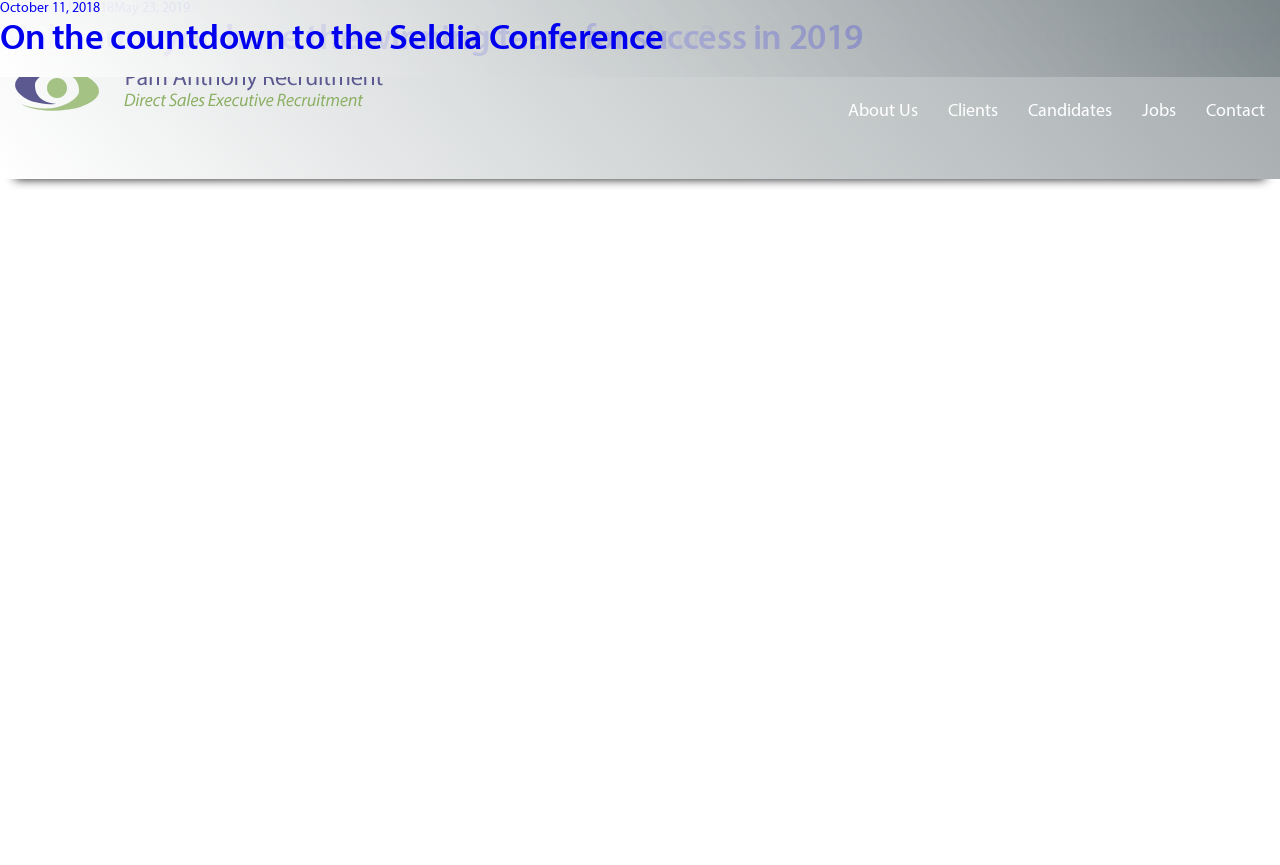Find the bounding box coordinates of the element's region that should be clicked in order to follow the given instruction: "Check the 'Clients' page". The coordinates should consist of four float numbers between 0 and 1, i.e., [left, top, right, bottom].

[0.741, 0.118, 0.78, 0.14]